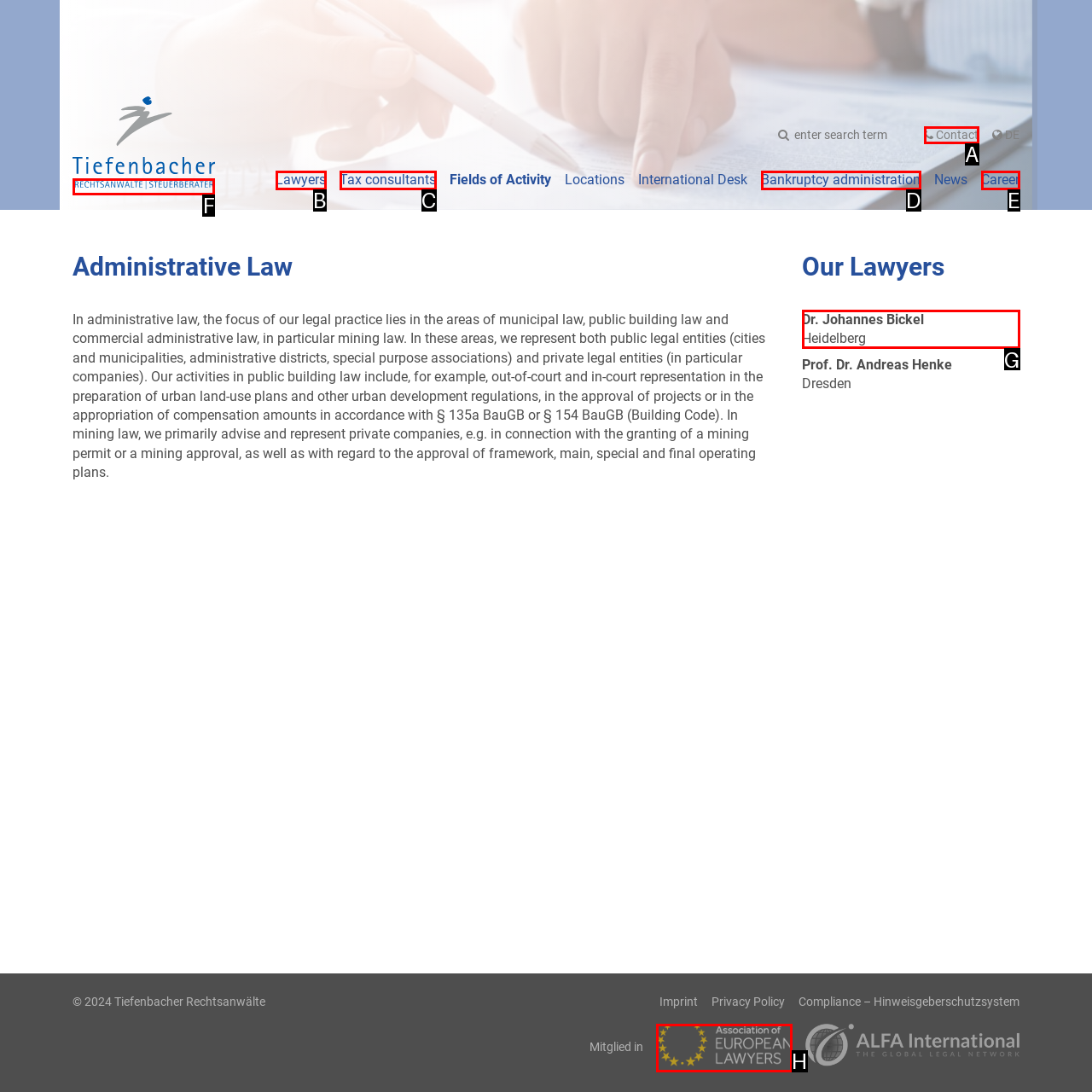Find the option that aligns with: Dr. Johannes Bickel Heidelberg
Provide the letter of the corresponding option.

G